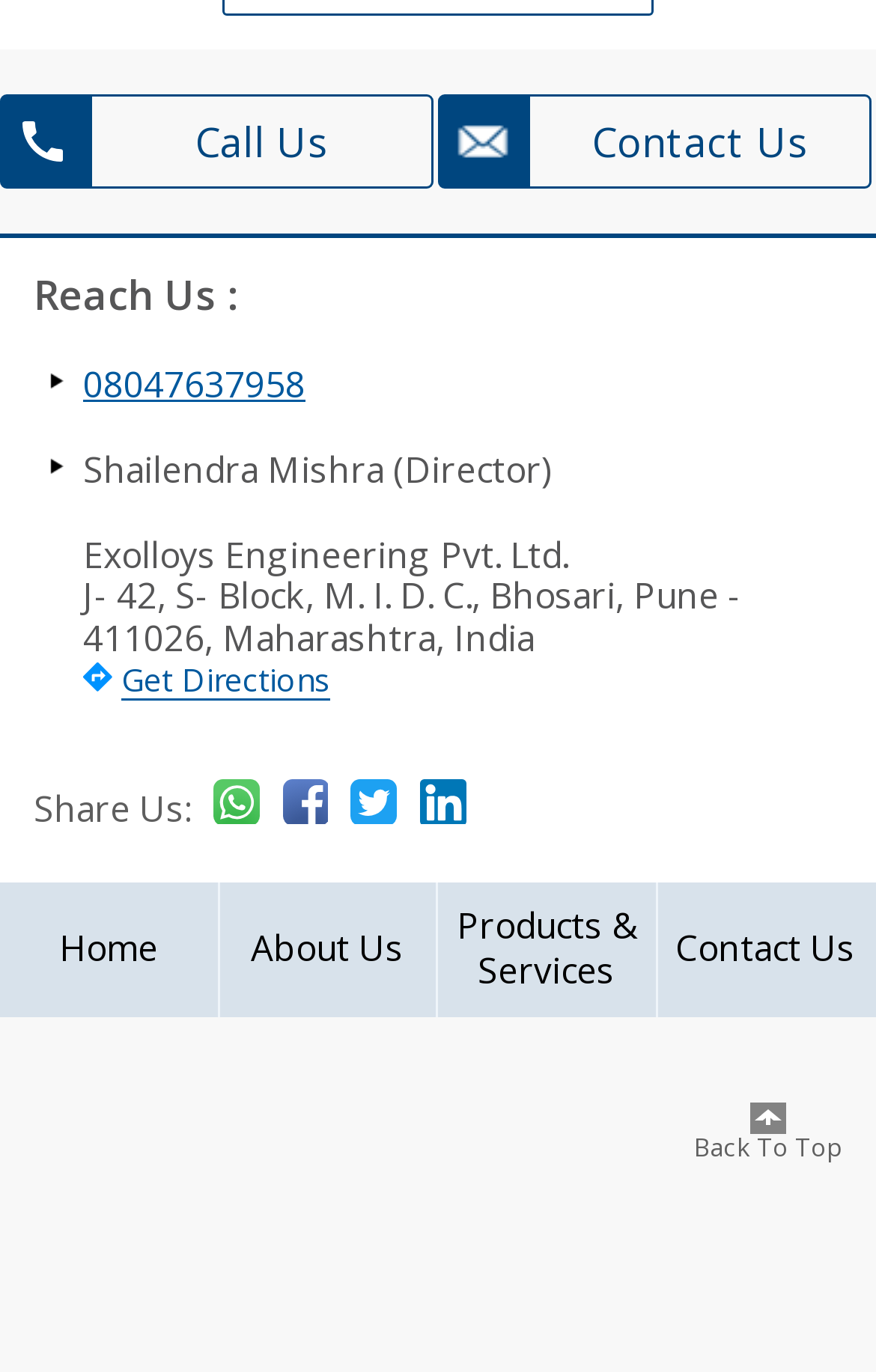Show the bounding box coordinates of the region that should be clicked to follow the instruction: "Contact us."

[0.5, 0.069, 0.995, 0.138]